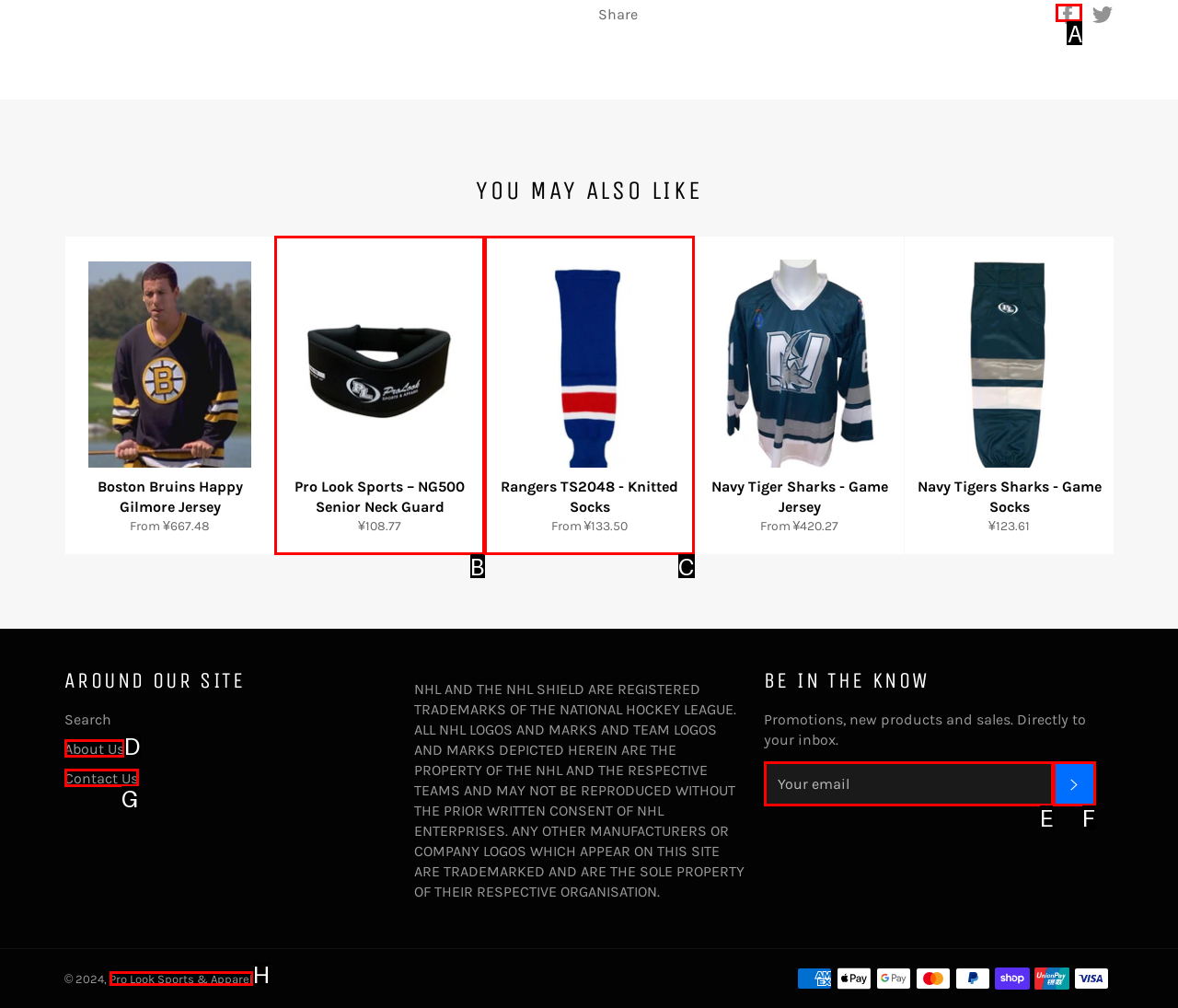Point out the option that aligns with the description: About Us
Provide the letter of the corresponding choice directly.

D